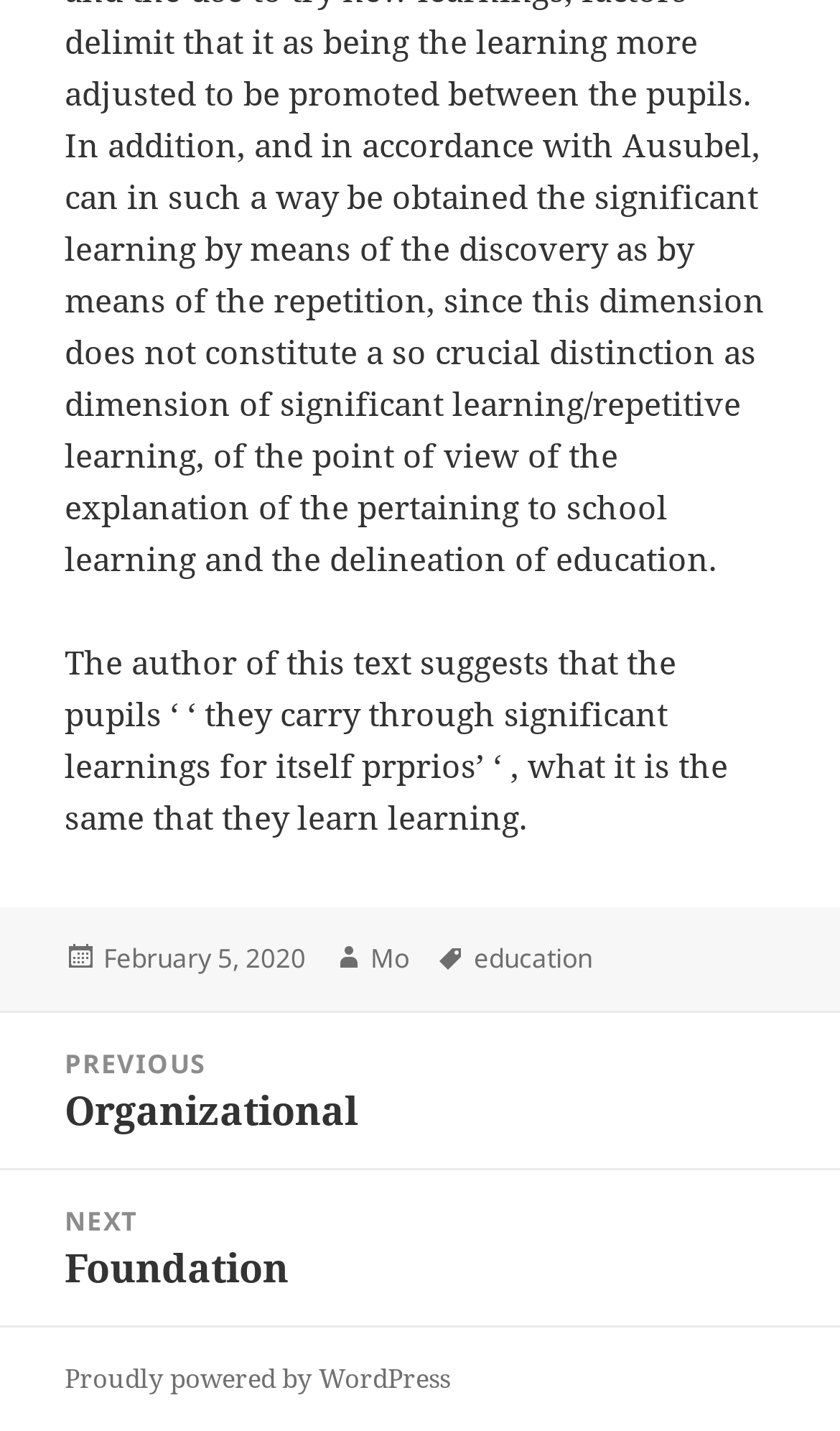Who is the author of the current post?
Using the image as a reference, answer the question with a short word or phrase.

Mo